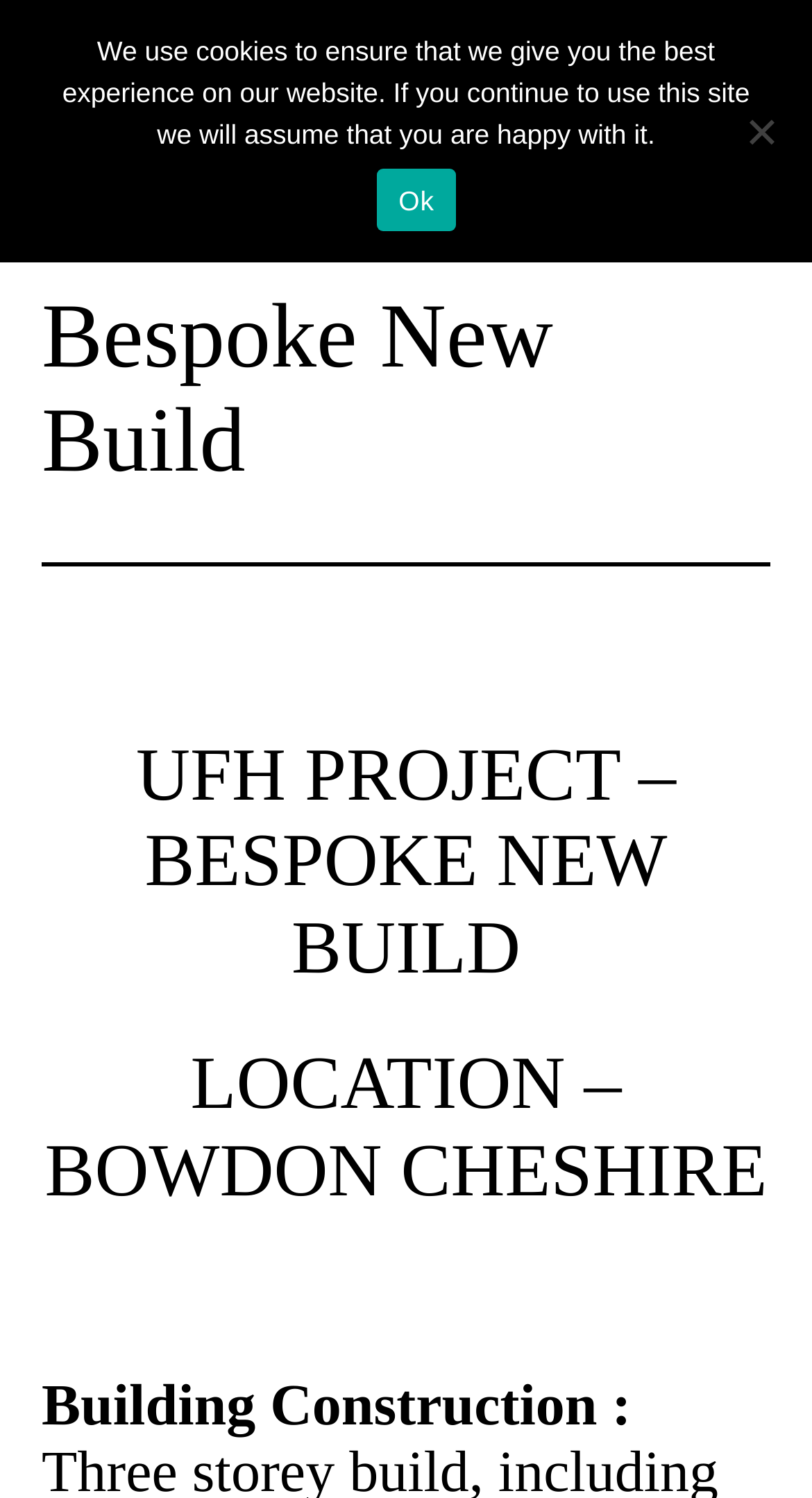What is the location of the UFH project?
From the screenshot, supply a one-word or short-phrase answer.

Bowdon Cheshire